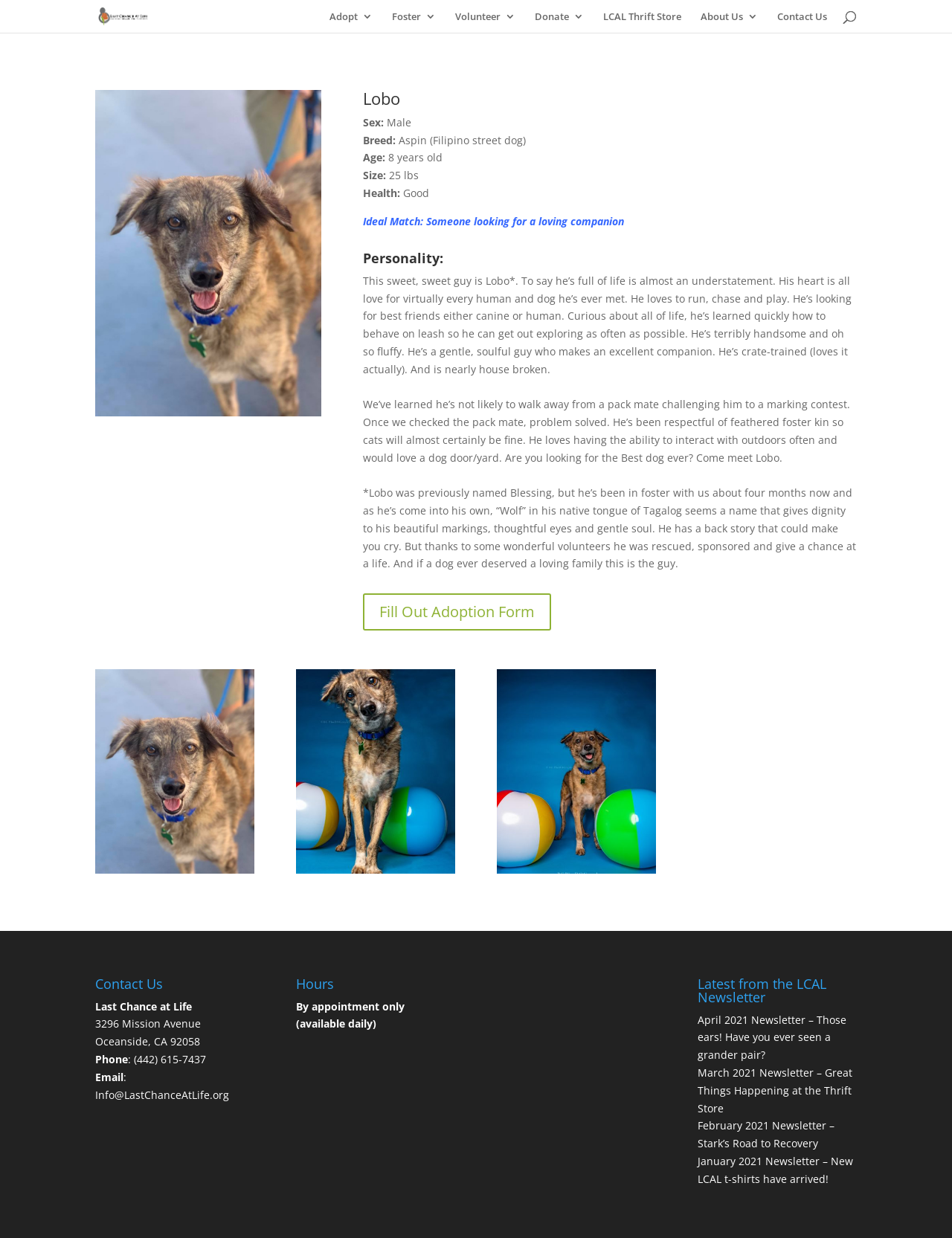Based on the image, please elaborate on the answer to the following question:
What is the address of Last Chance at Life?

I found the answer by looking at the contact information section of the webpage, where it lists the address as '3296 Mission Avenue, Oceanside, CA 92058'.